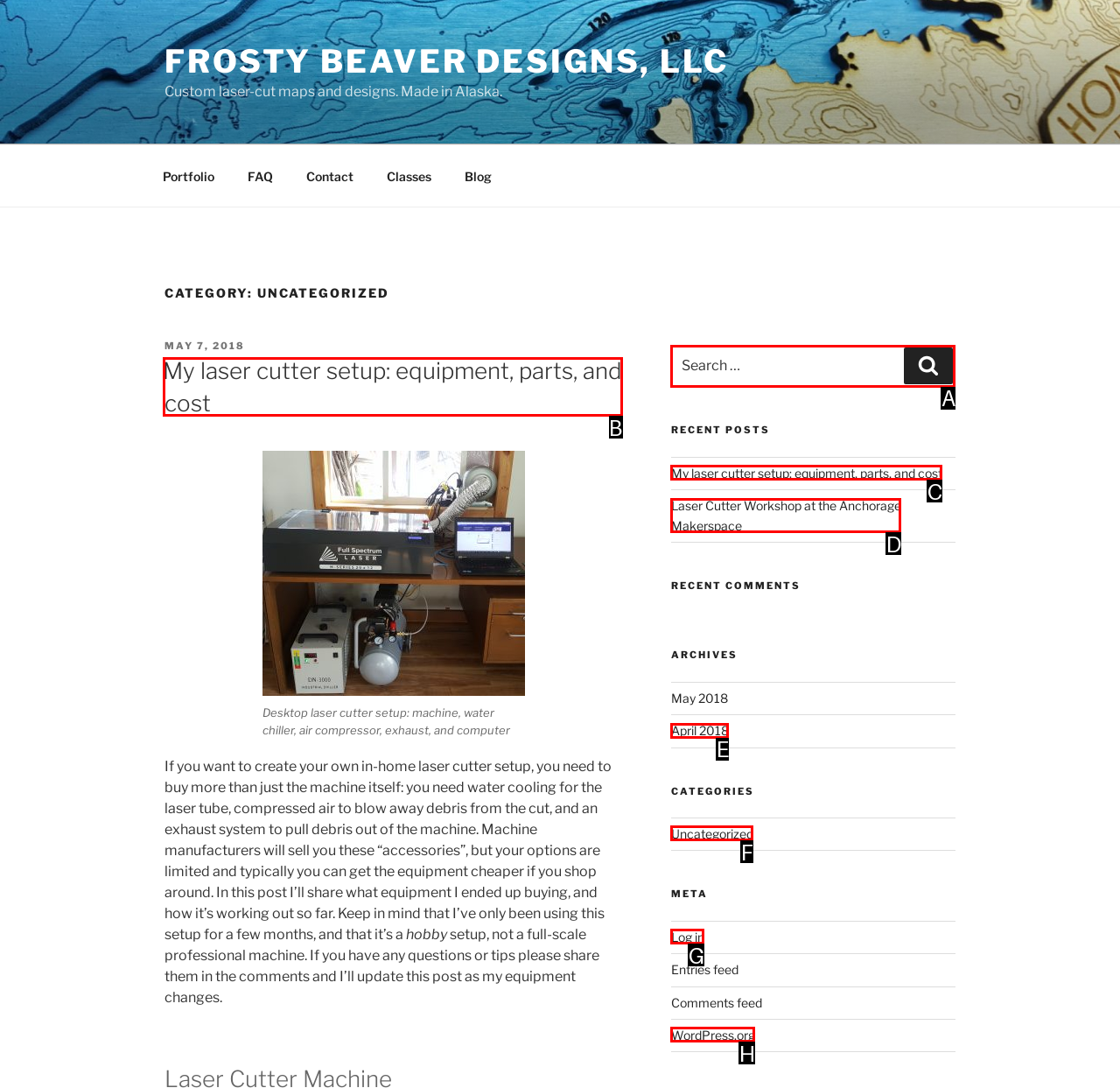Indicate the HTML element that should be clicked to perform the task: Search for something Reply with the letter corresponding to the chosen option.

A